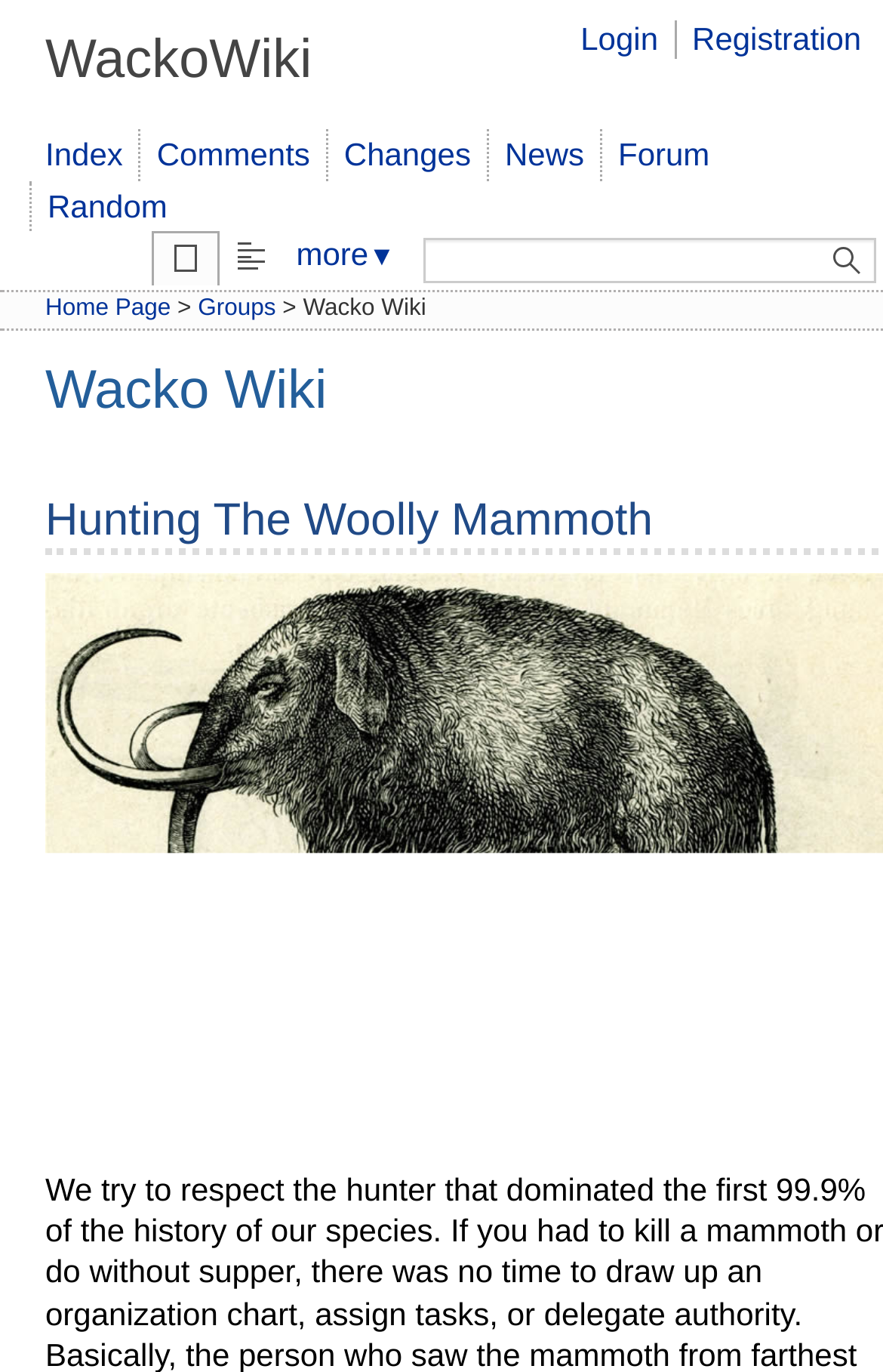Answer in one word or a short phrase: 
What is the purpose of the input field with a search icon?

Search